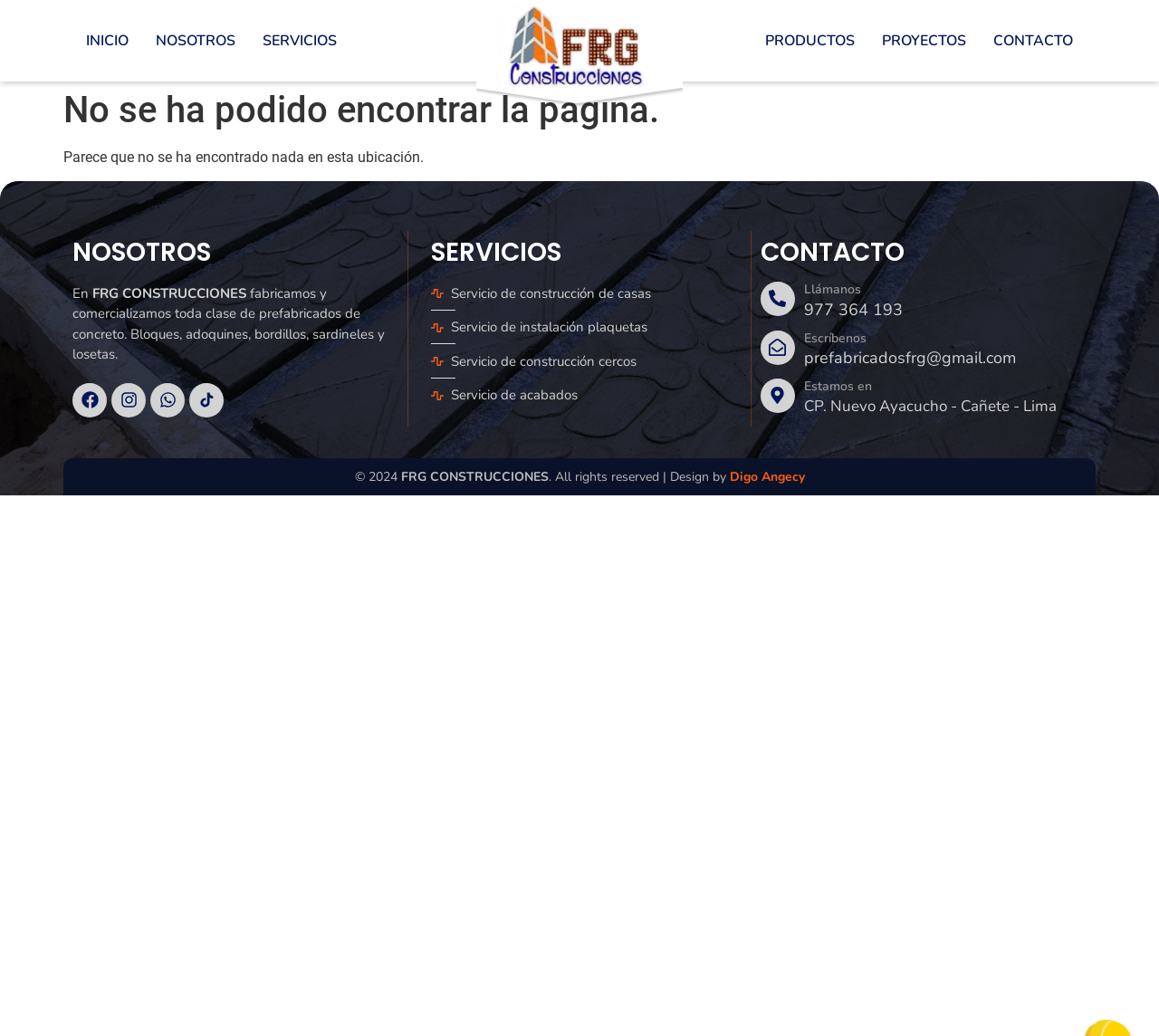Respond with a single word or short phrase to the following question: 
What is the phone number for contact?

977 364 193